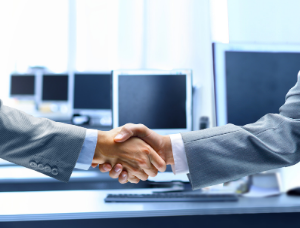Provide your answer to the question using just one word or phrase: What is the attire of the individuals?

Business suits